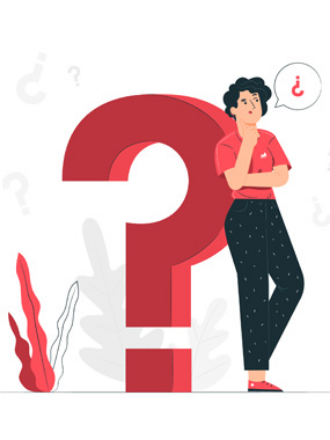What surrounds the large red question mark?
Based on the visual content, answer with a single word or a brief phrase.

Leaves and abstract shapes